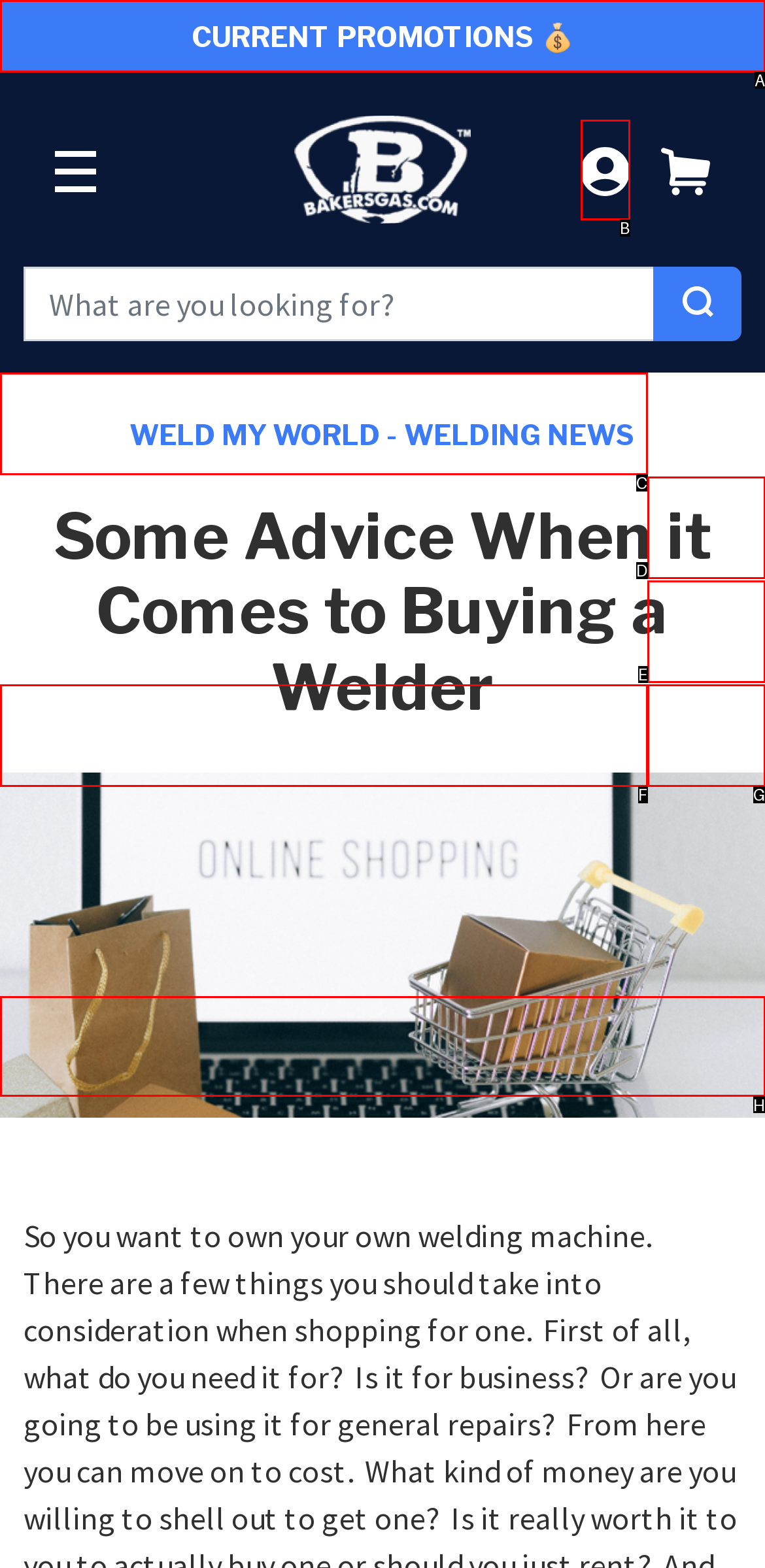Select the UI element that should be clicked to execute the following task: View current promotions
Provide the letter of the correct choice from the given options.

A